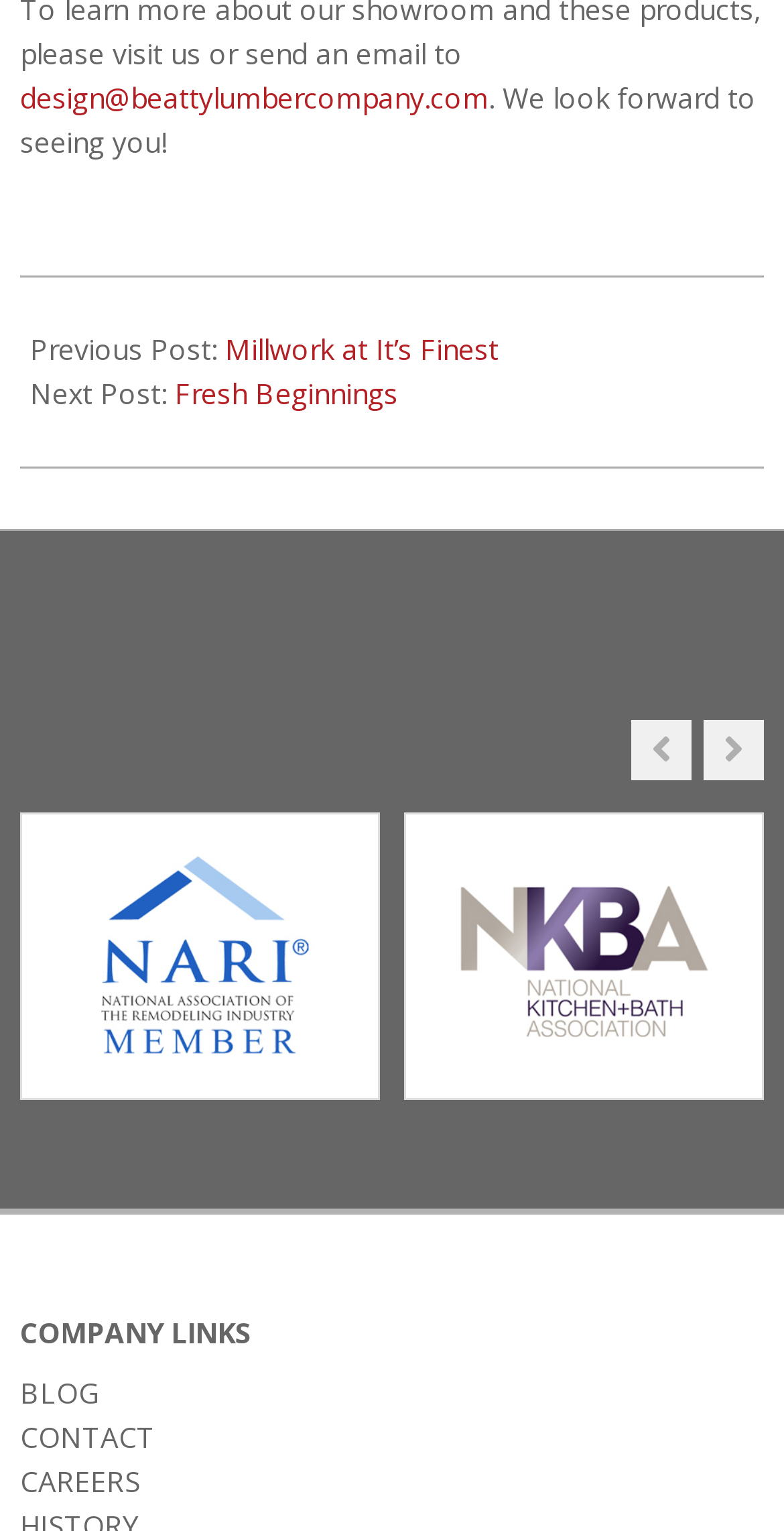How many slides are there in total?
Using the information from the image, answer the question thoroughly.

The group elements with coordinates [0.026, 0.53, 0.485, 0.719] and [0.515, 0.53, 0.974, 0.719] indicate that there are 7 slides in total, with the current slide being 4 or 5.